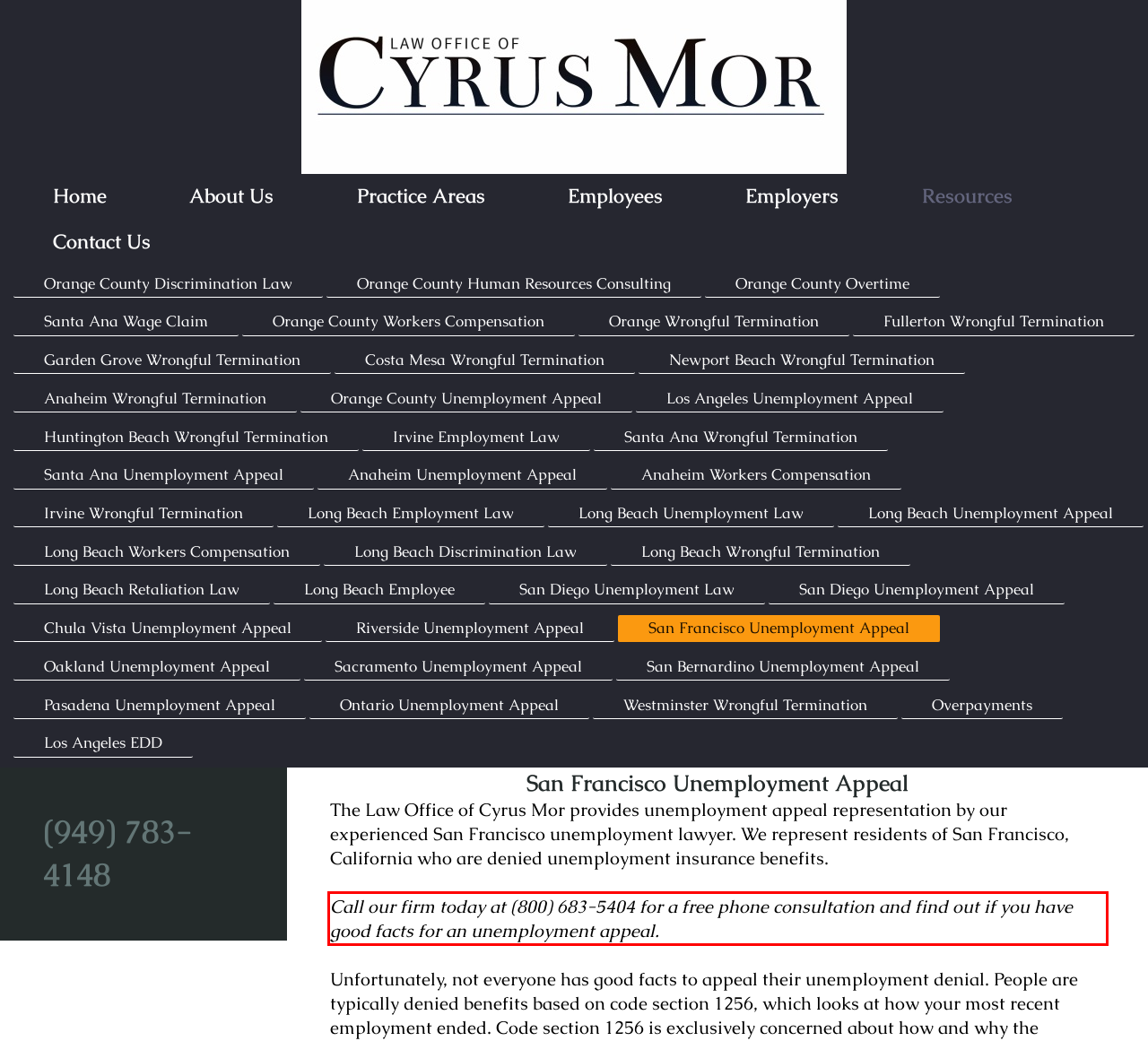Look at the screenshot of the webpage, locate the red rectangle bounding box, and generate the text content that it contains.

Call our firm today at (800) 683-5404 for a free phone consultation and find out if you have good facts for an unemployment appeal.